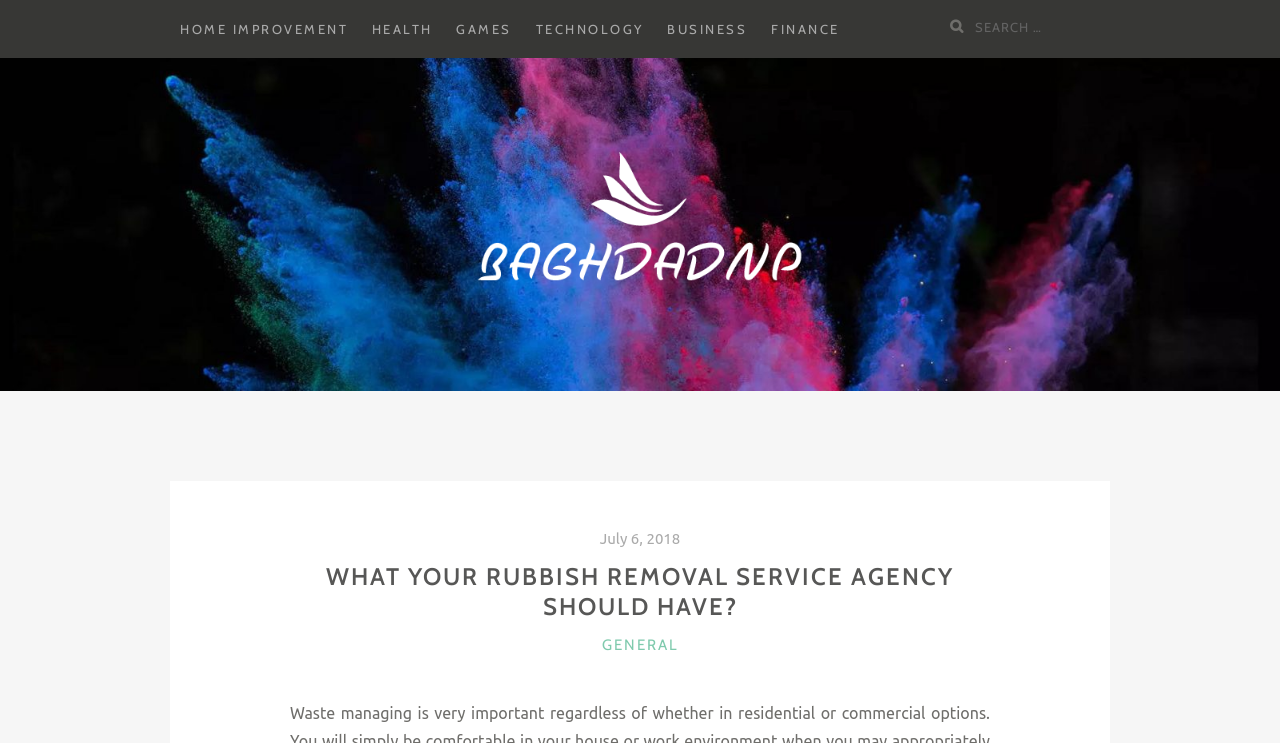Use the information in the screenshot to answer the question comprehensively: What is the title of the subheading?

I looked for the subheading and found that it is 'CATEGORIES', which is located below the main heading and above the list of categories.